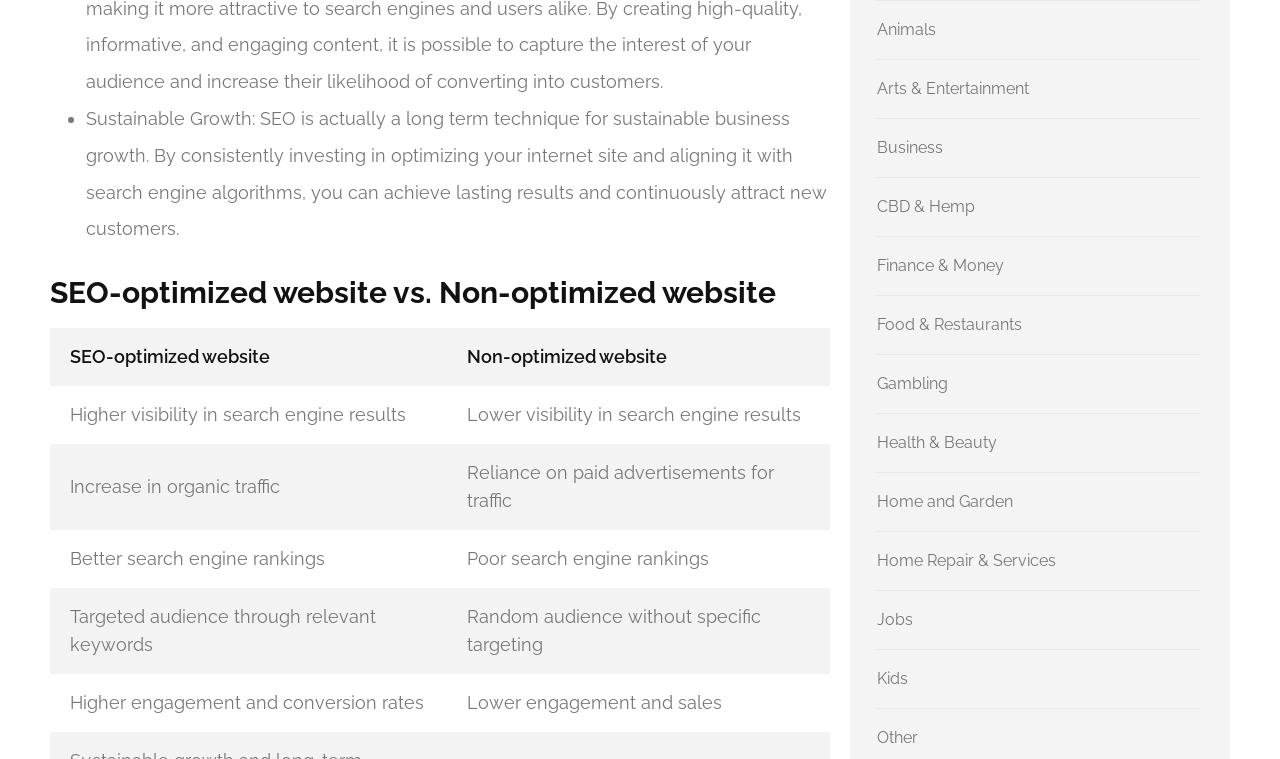Locate and provide the bounding box coordinates for the HTML element that matches this description: "Home Repair & Services".

[0.685, 0.726, 0.825, 0.752]